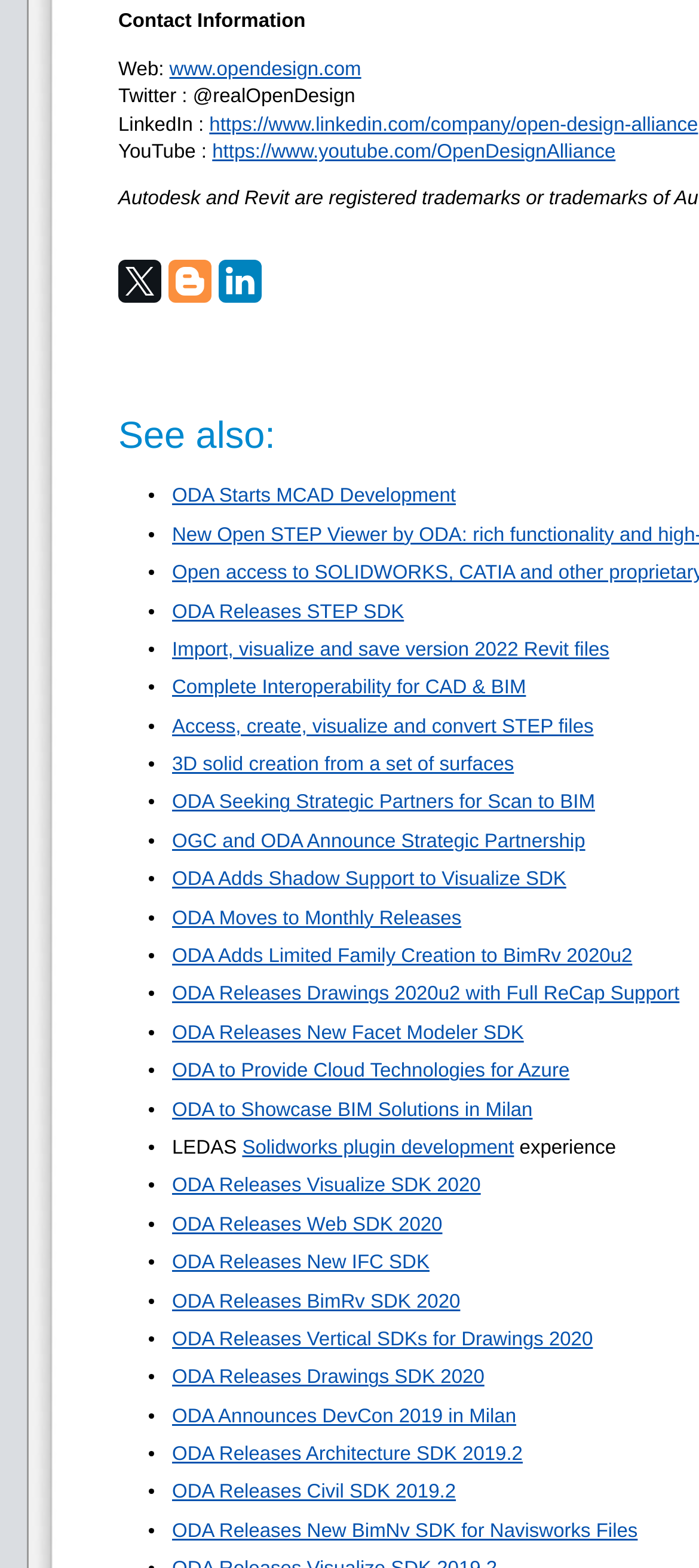Given the webpage screenshot, identify the bounding box of the UI element that matches this description: "LinkedIn".

[0.313, 0.165, 0.374, 0.193]